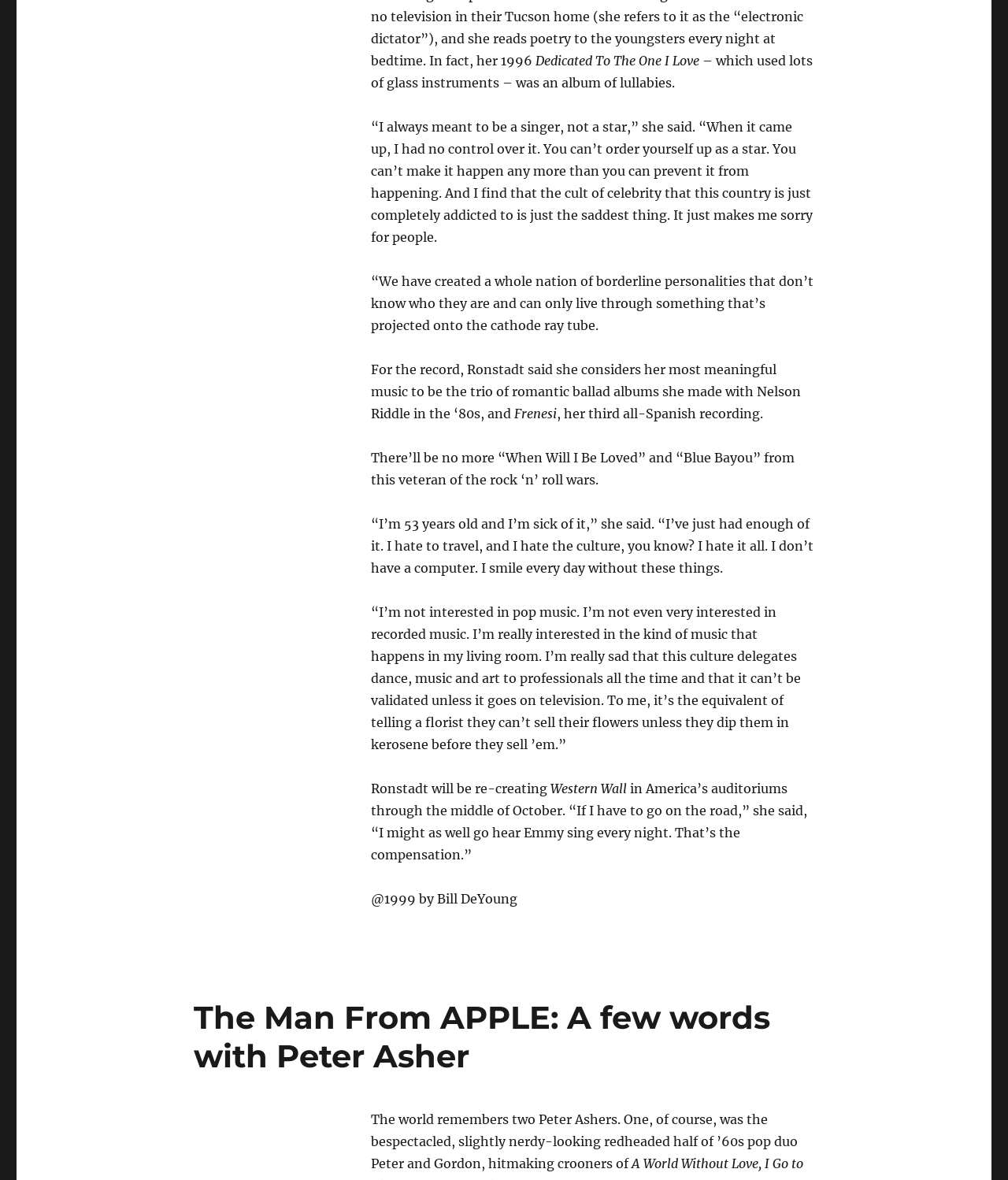Refer to the image and answer the question with as much detail as possible: What is the name of the album mentioned in the article?

The article mentions Frenesi as the third all-Spanish recording by Linda Ronstadt.